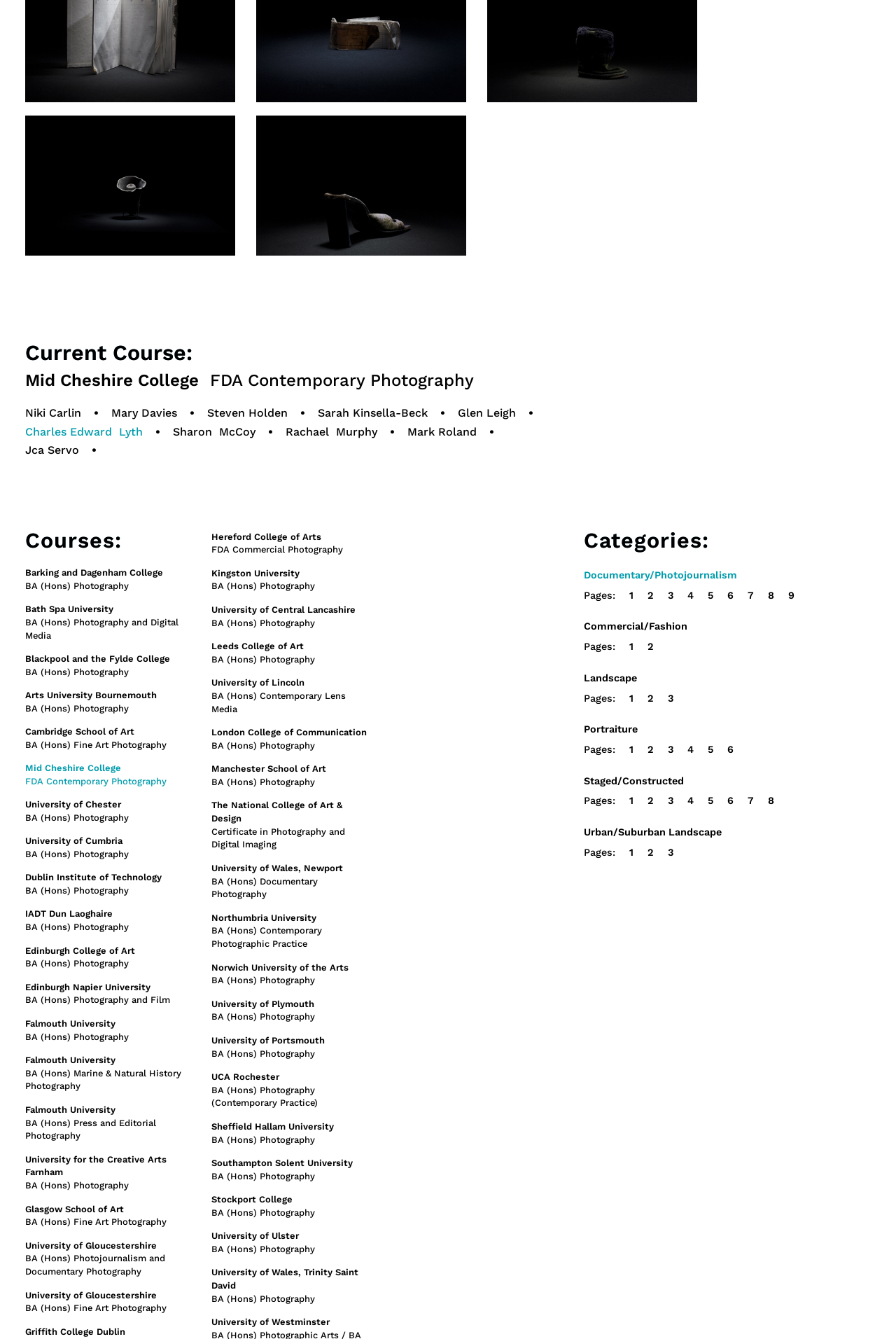Please specify the bounding box coordinates in the format (top-left x, top-left y, bottom-right x, bottom-right y), with values ranging from 0 to 1. Identify the bounding box for the UI component described as follows: Portraiture

[0.652, 0.54, 0.712, 0.549]